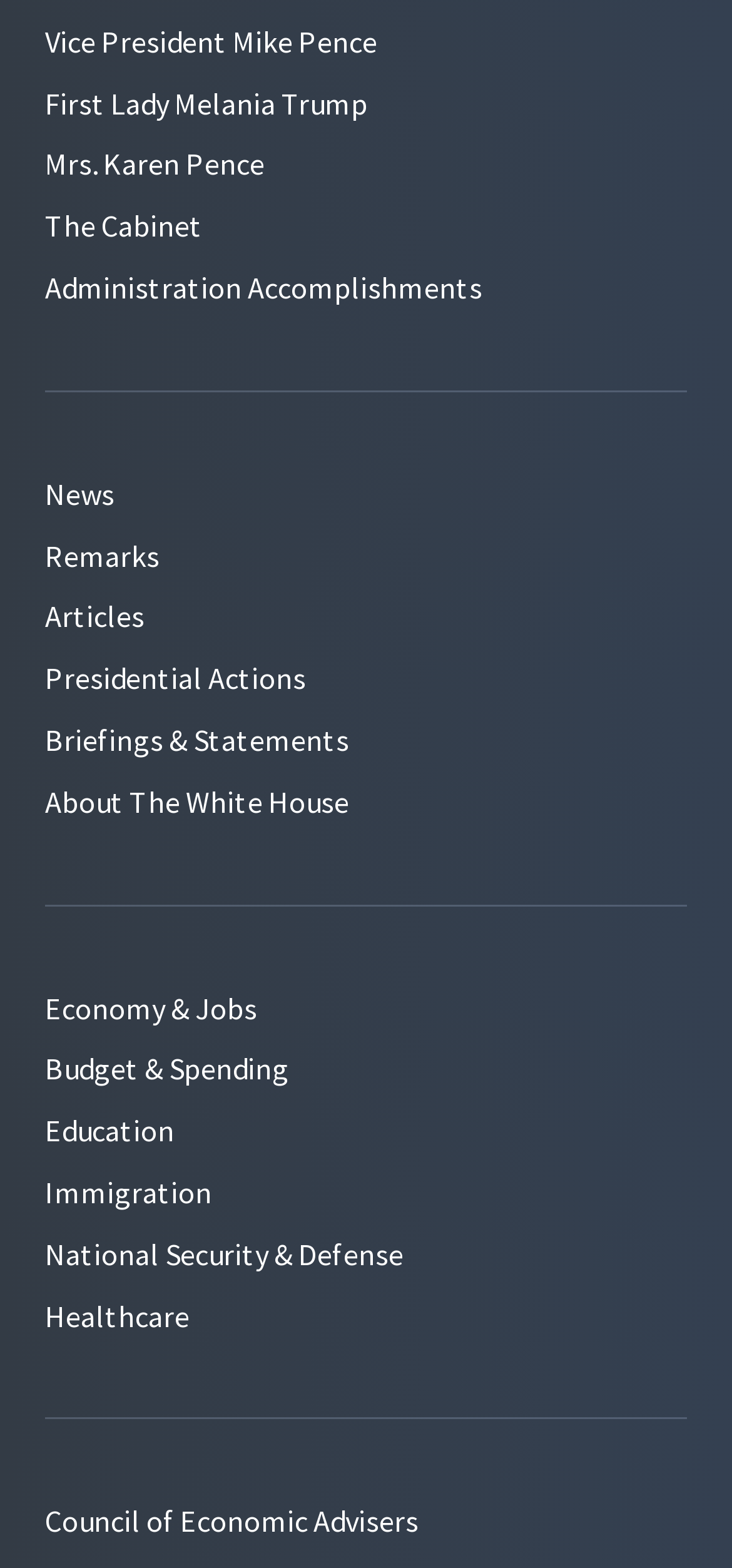Could you indicate the bounding box coordinates of the region to click in order to complete this instruction: "Read the latest news".

[0.062, 0.303, 0.156, 0.327]